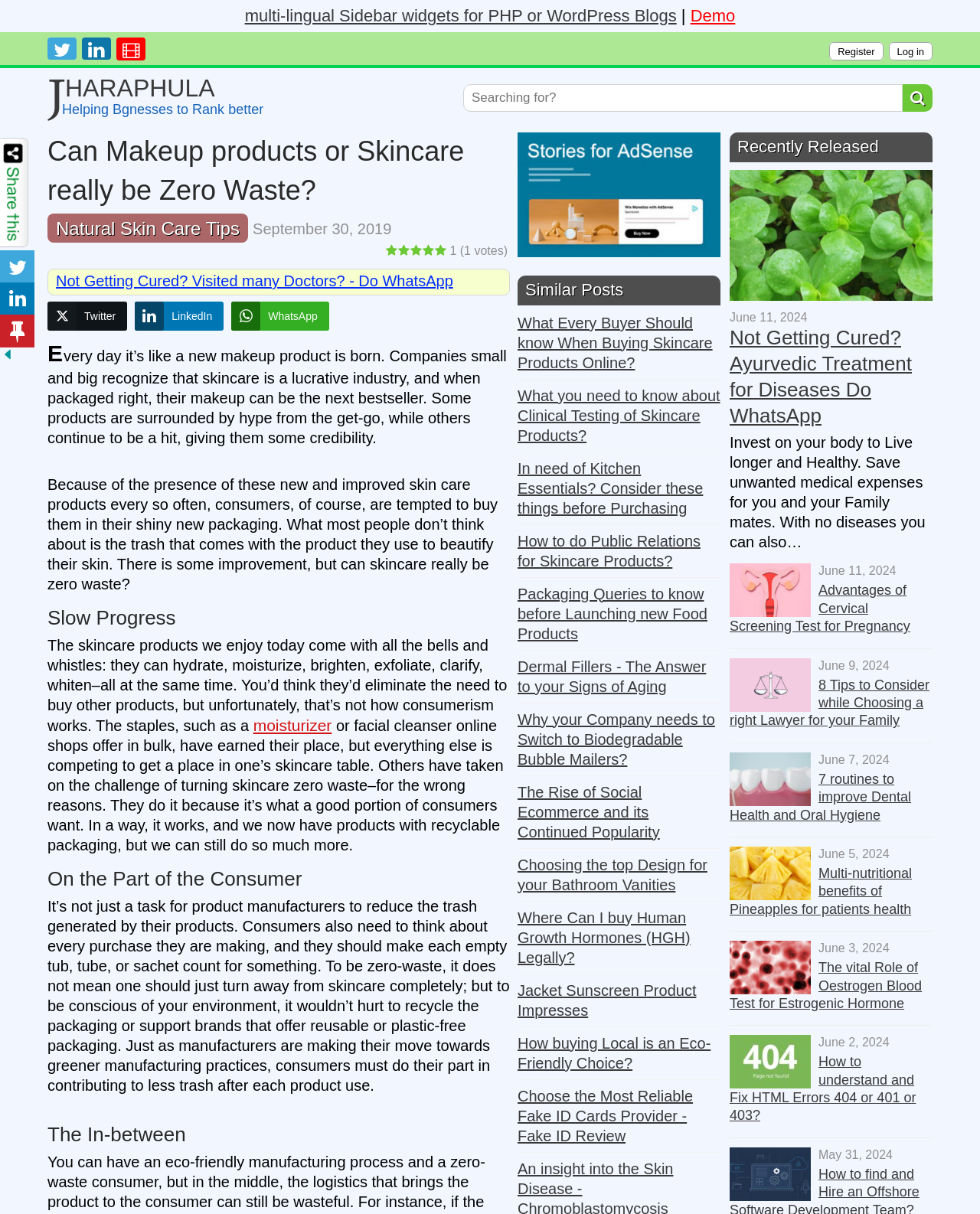Can you provide the bounding box coordinates for the element that should be clicked to implement the instruction: "Log in to the website"?

[0.907, 0.035, 0.952, 0.05]